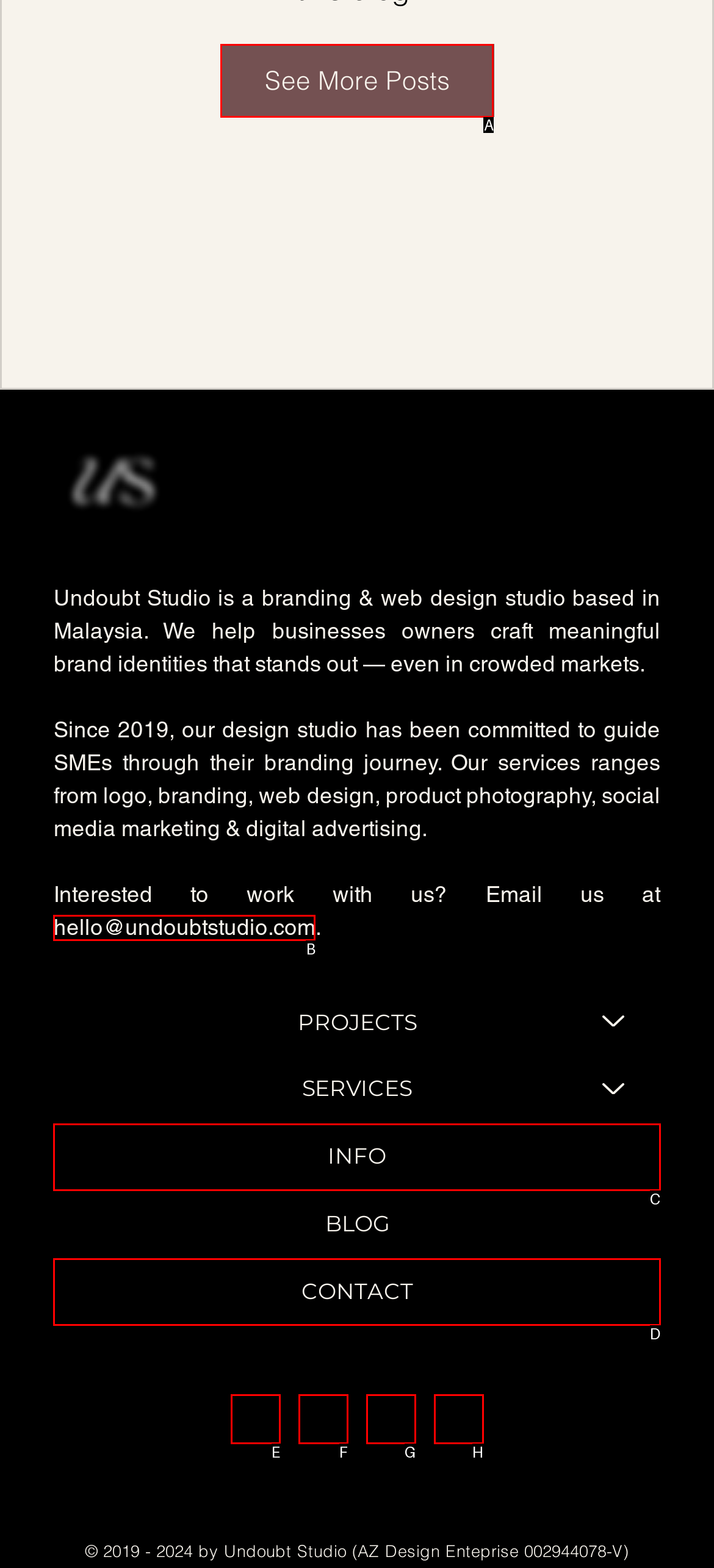Determine the UI element that matches the description: CONTACT
Answer with the letter from the given choices.

D